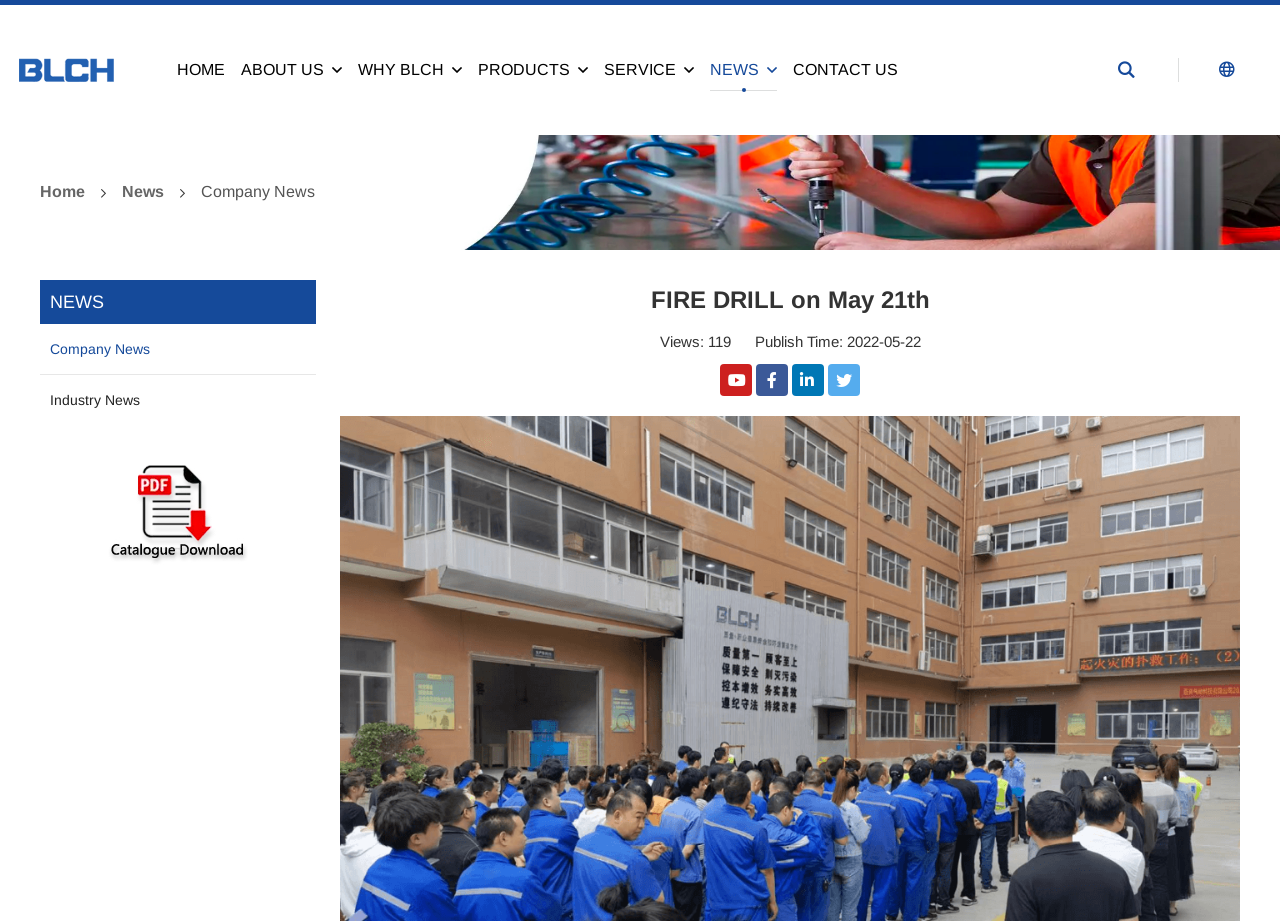What is the company name?
Based on the image content, provide your answer in one word or a short phrase.

BLCH Pneumatic Science and Technology Co. Ltd.